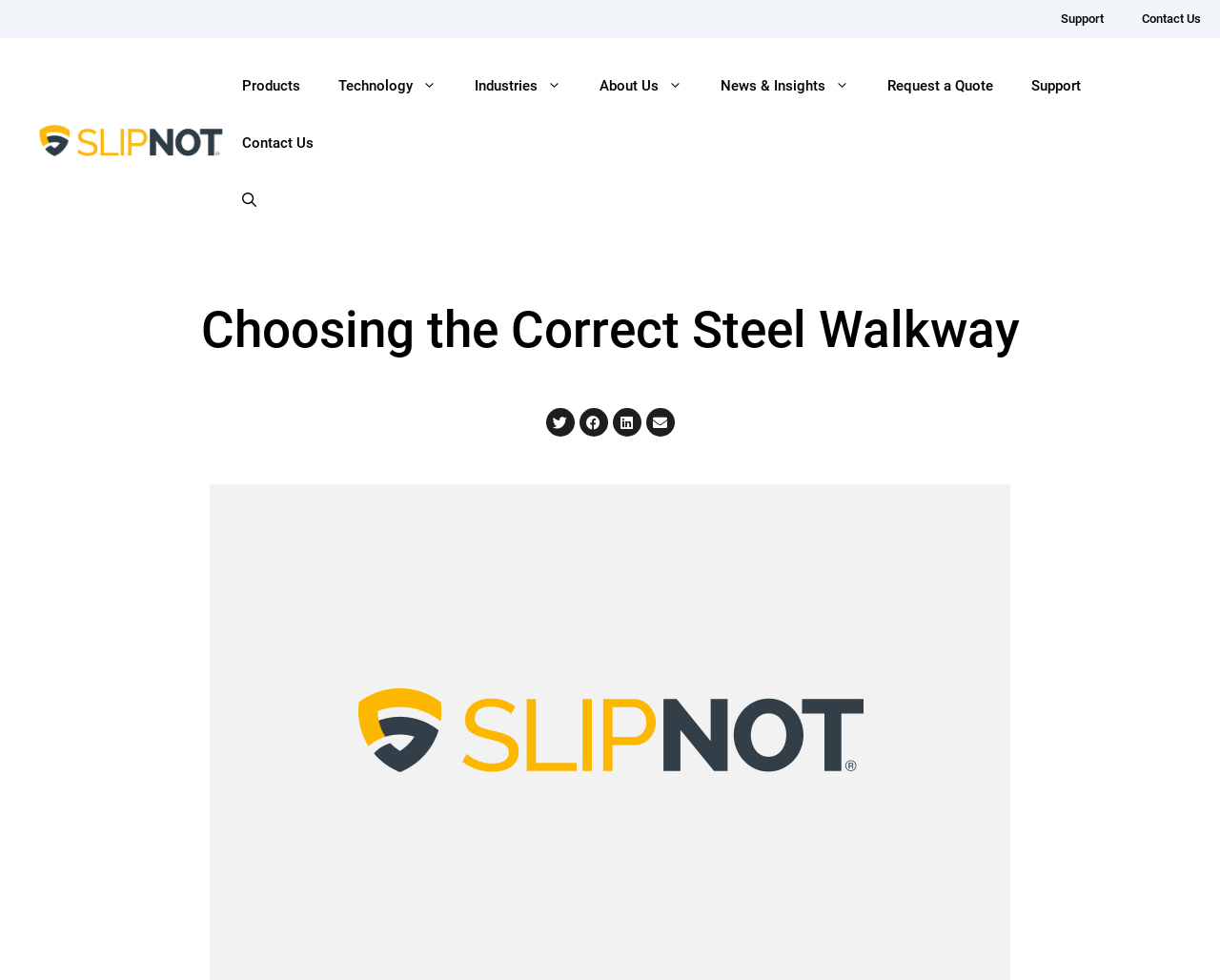Please identify the primary heading of the webpage and give its text content.

Choosing the Correct Steel Walkway